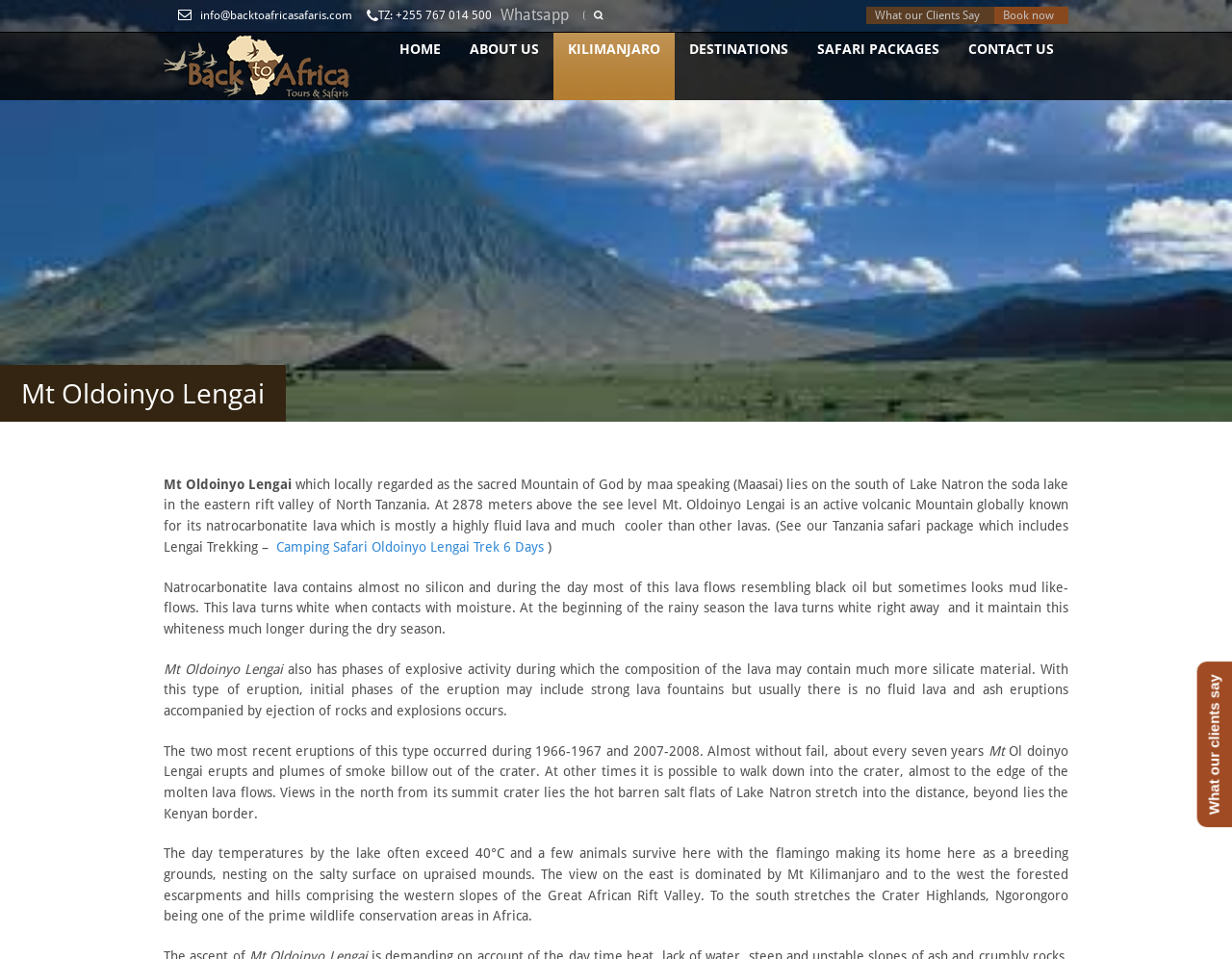Detail the various sections and features present on the webpage.

The webpage is about Mt Oldoinyo Lengai trekking and Tanzania safari packages. At the top left corner, there is a contact information section with an email address, phone number, and a WhatsApp link. Next to it, there is a button with no text. On the top right corner, there are links to "What our Clients Say" and "Book now".

Below the contact information section, there is a navigation menu with links to "HOME", "ABOUT US", "KILIMANJARO", "DESTINATIONS", "SAFARI PACKAGES", and "CONTACT US". 

The main content of the webpage is divided into two sections. The top section has a large image that spans the entire width of the page. Above the image, there is a heading "Mt Oldoinyo Lengai" and below it, there are two links to navigate to the previous and next pages.

The bottom section contains a large block of text that describes Mt Oldoinyo Lengai, its location, and its unique features. The text is divided into several paragraphs and includes a link to a "Camping Safari Oldoinyo Lengai Trek 6 Days" package. The text also describes the volcano's lava, eruptions, and surrounding landscape, including Lake Natron and Mt Kilimanjaro.